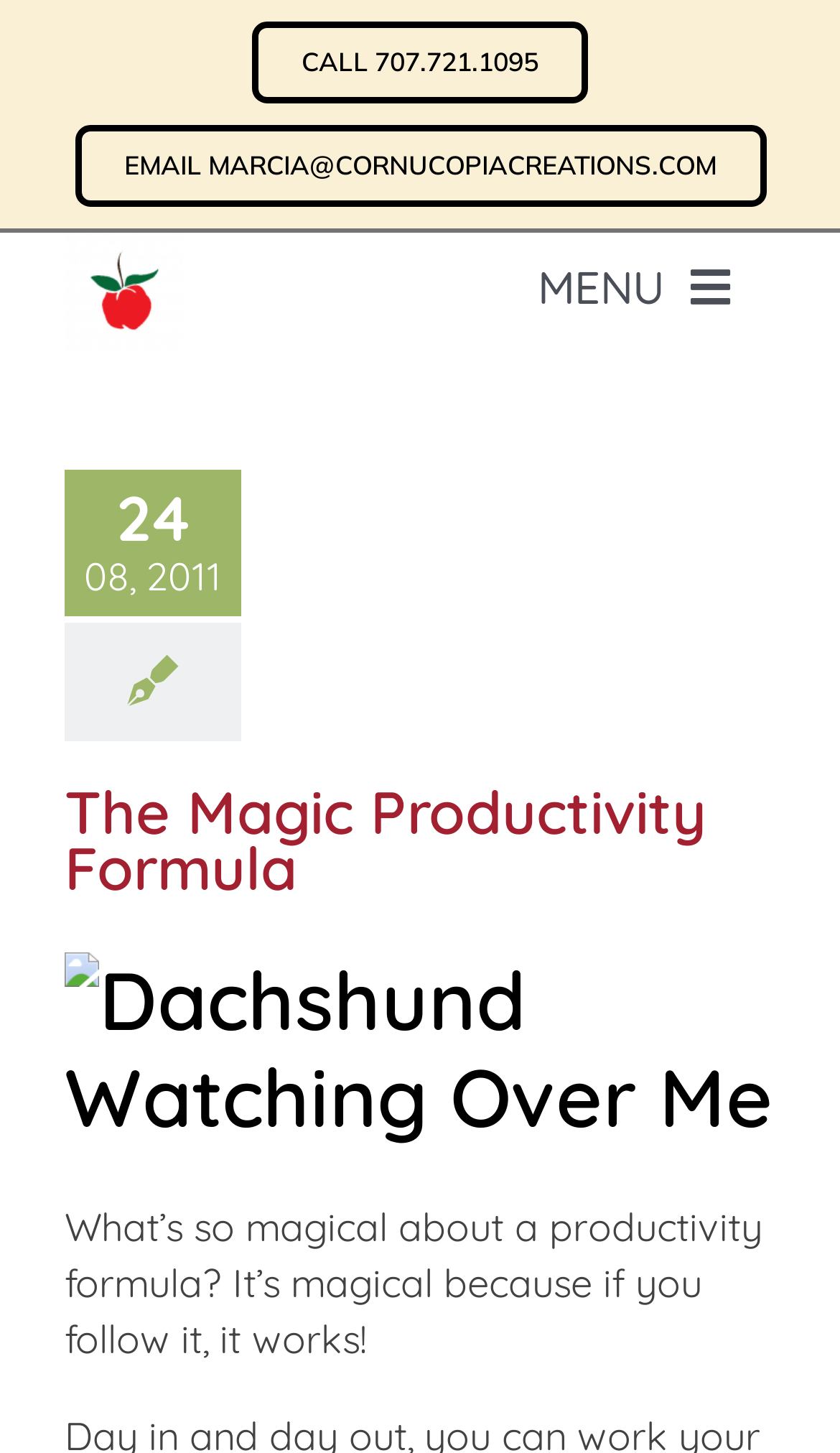Please determine the bounding box coordinates for the UI element described as: "Home".

[0.0, 0.234, 1.0, 0.331]